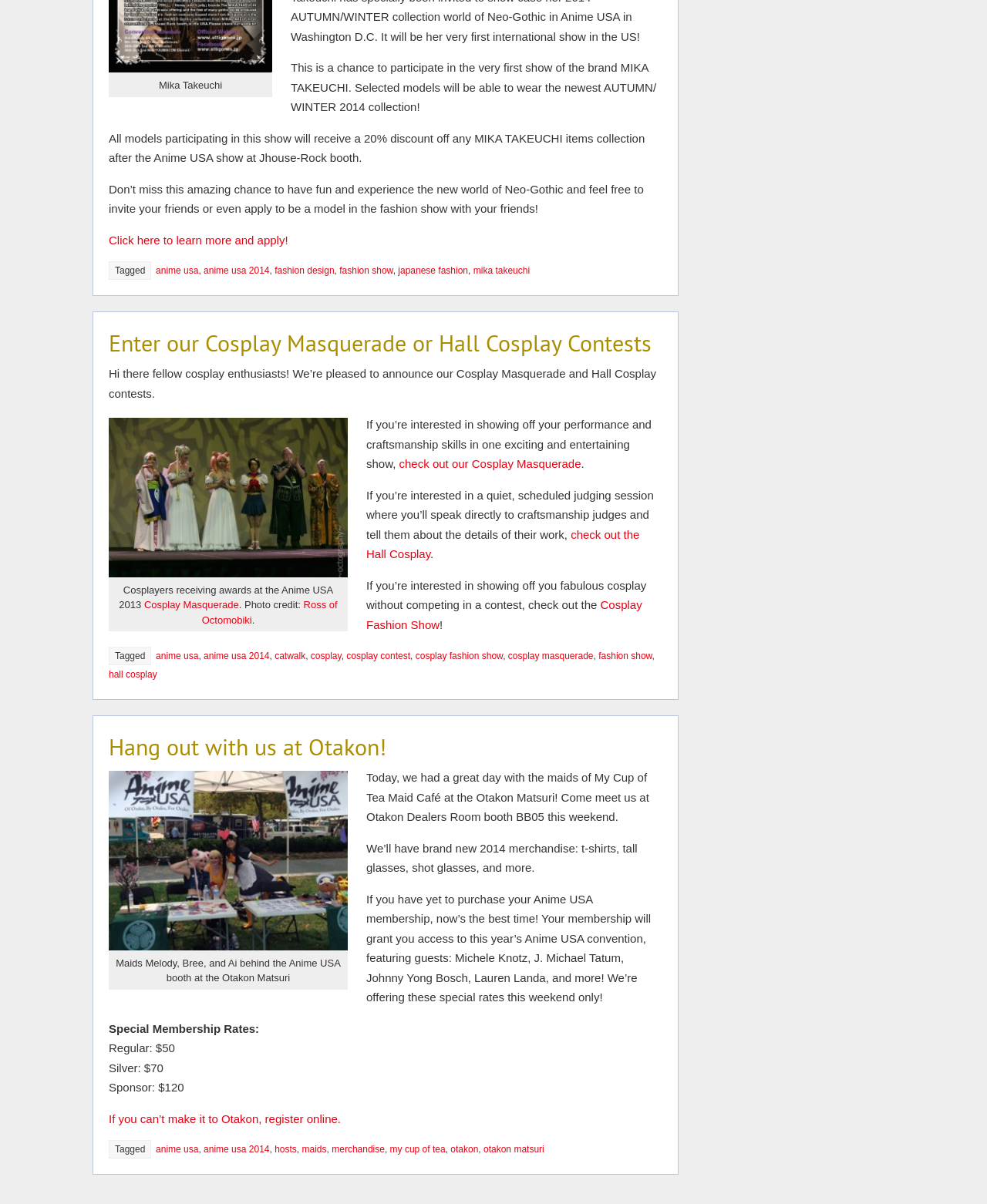What is the discount offered to models participating in the show?
Based on the visual information, provide a detailed and comprehensive answer.

The discount is mentioned in the first paragraph of the webpage, which states that all models participating in the show will receive a 20% discount off any MIKA TAKEUCHI items collection after the Anime USA show at Jhouse-Rock booth.